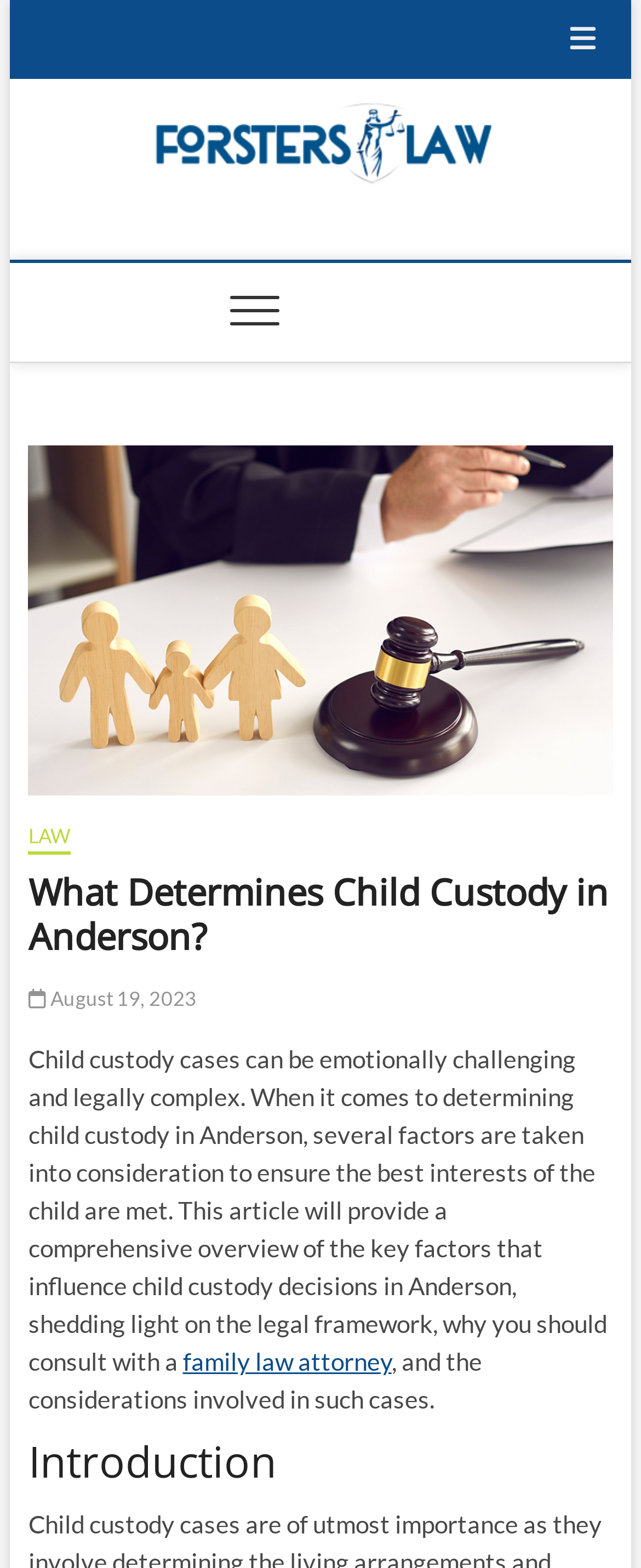What is the name of the law firm?
Answer the question in as much detail as possible.

The name of the law firm can be found in the top left corner of the webpage, where the logo and the text 'Forsters-Law' are displayed.